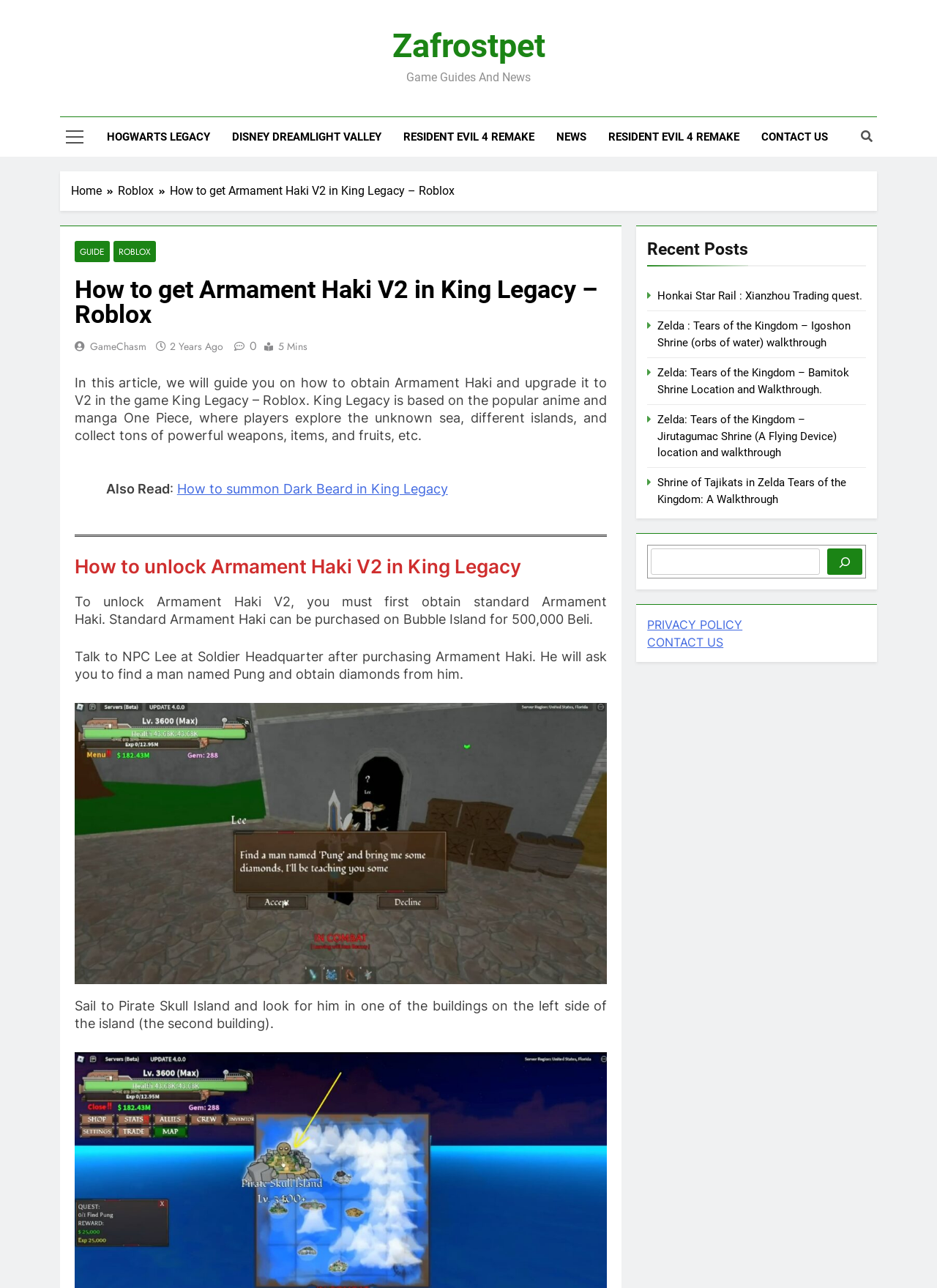Specify the bounding box coordinates for the region that must be clicked to perform the given instruction: "View the 'Recent Posts' section".

[0.691, 0.184, 0.924, 0.207]